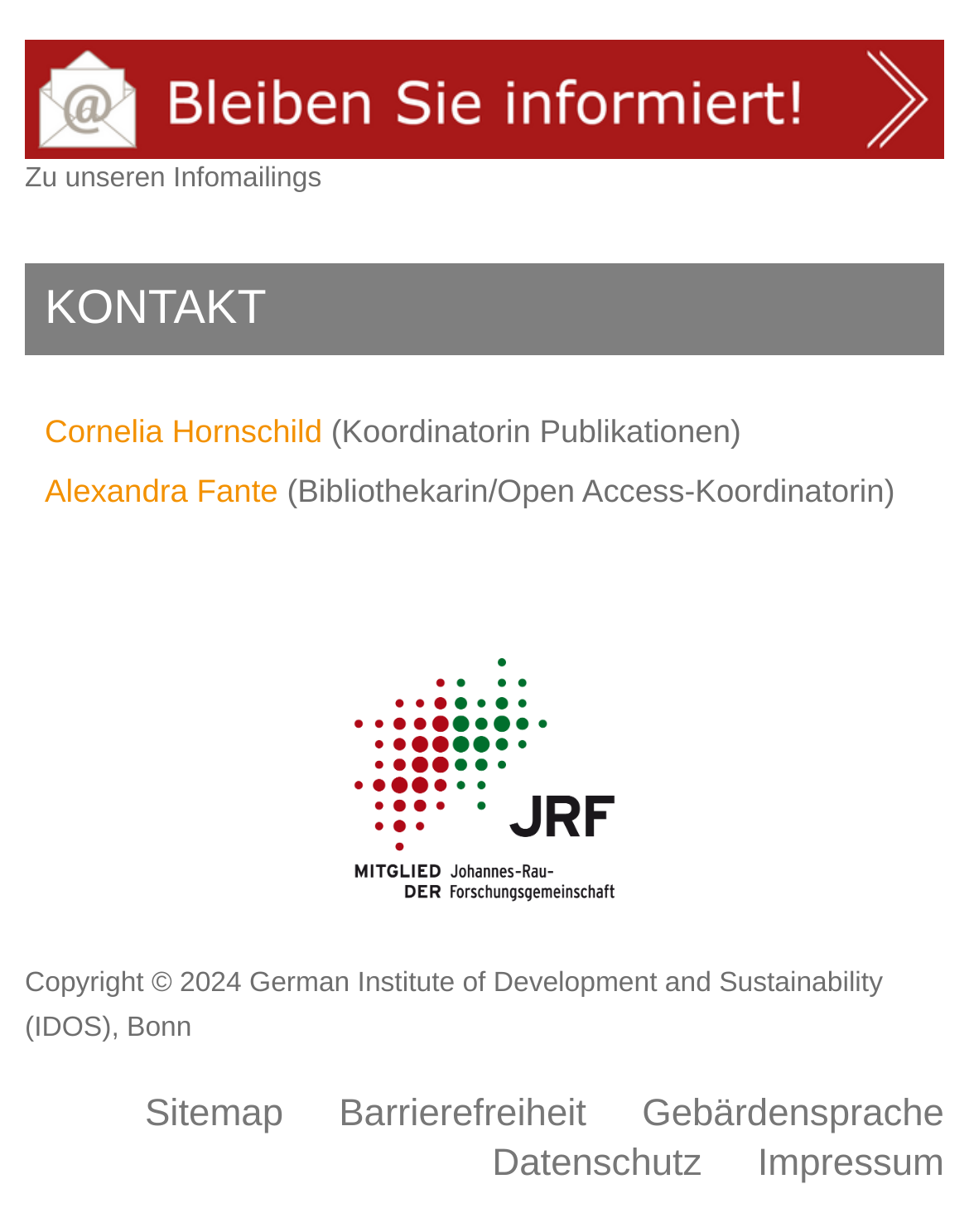Locate the bounding box coordinates of the element that should be clicked to fulfill the instruction: "Click on 'Informiert bleiben: Hier klicken' to stay informed".

[0.026, 0.033, 0.974, 0.129]